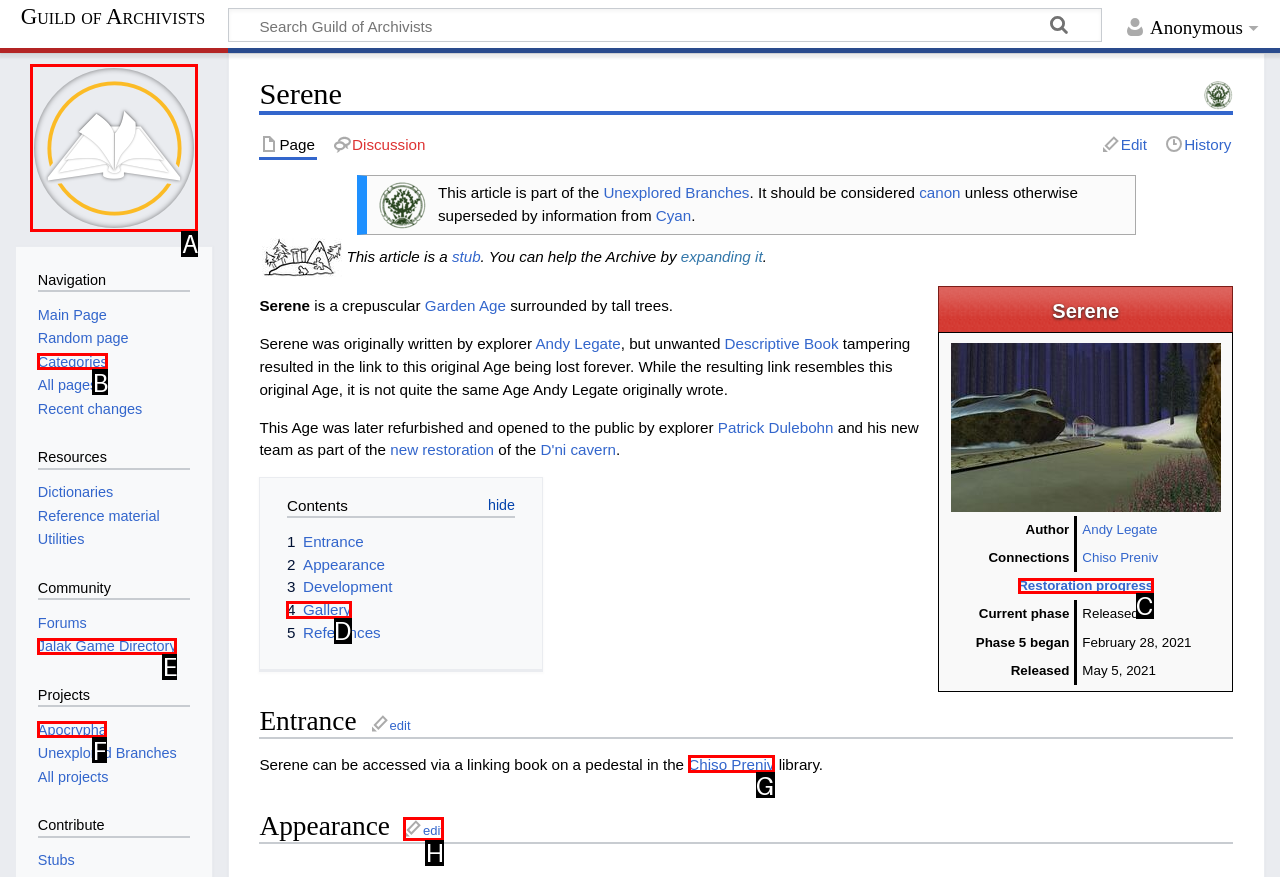Choose the HTML element that best fits the description: Jalak Game Directory. Answer with the option's letter directly.

E